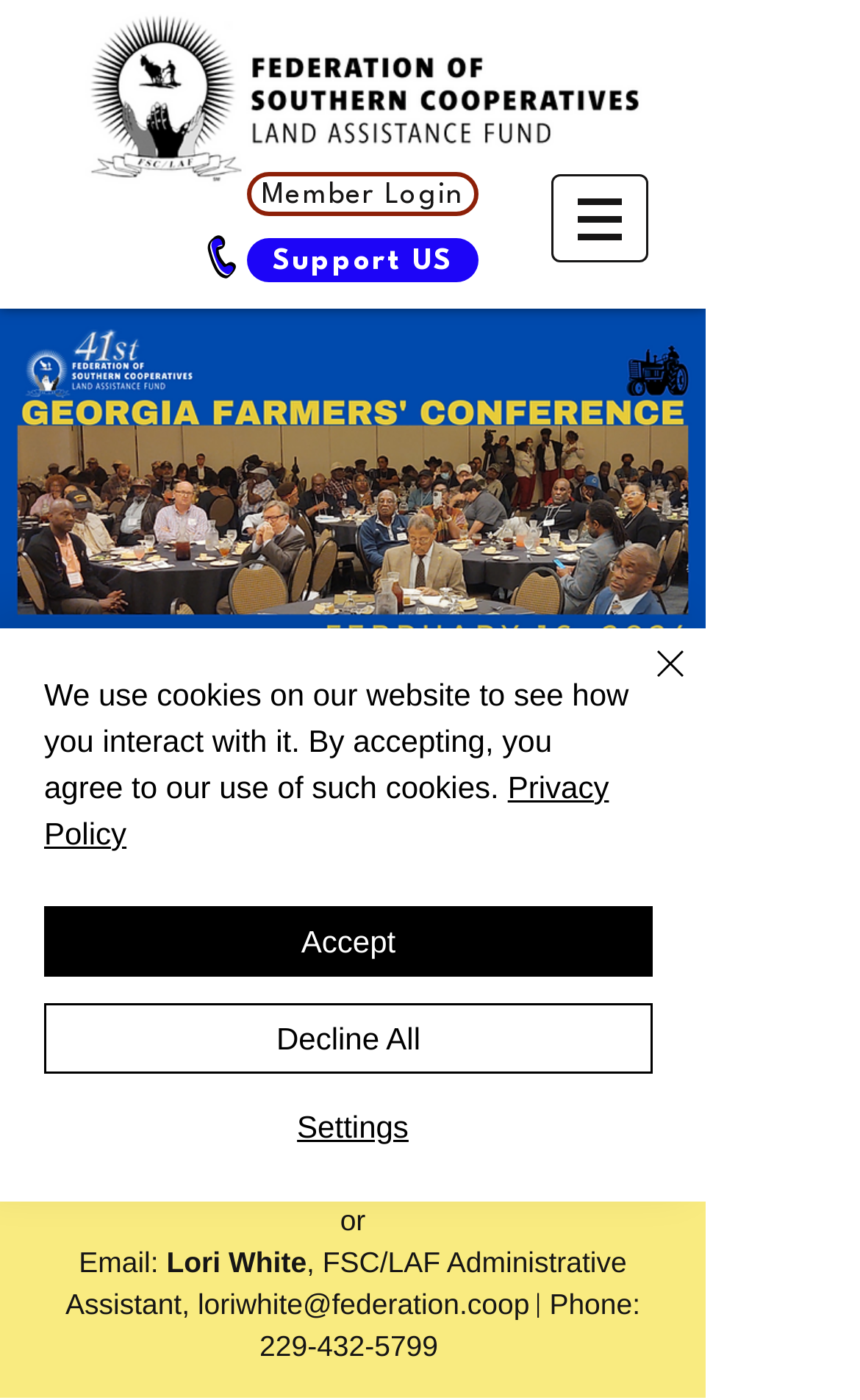Using the given description, provide the bounding box coordinates formatted as (top-left x, top-left y, bottom-right x, bottom-right y), with all values being floating point numbers between 0 and 1. Description: 229-432-5799

[0.302, 0.95, 0.509, 0.973]